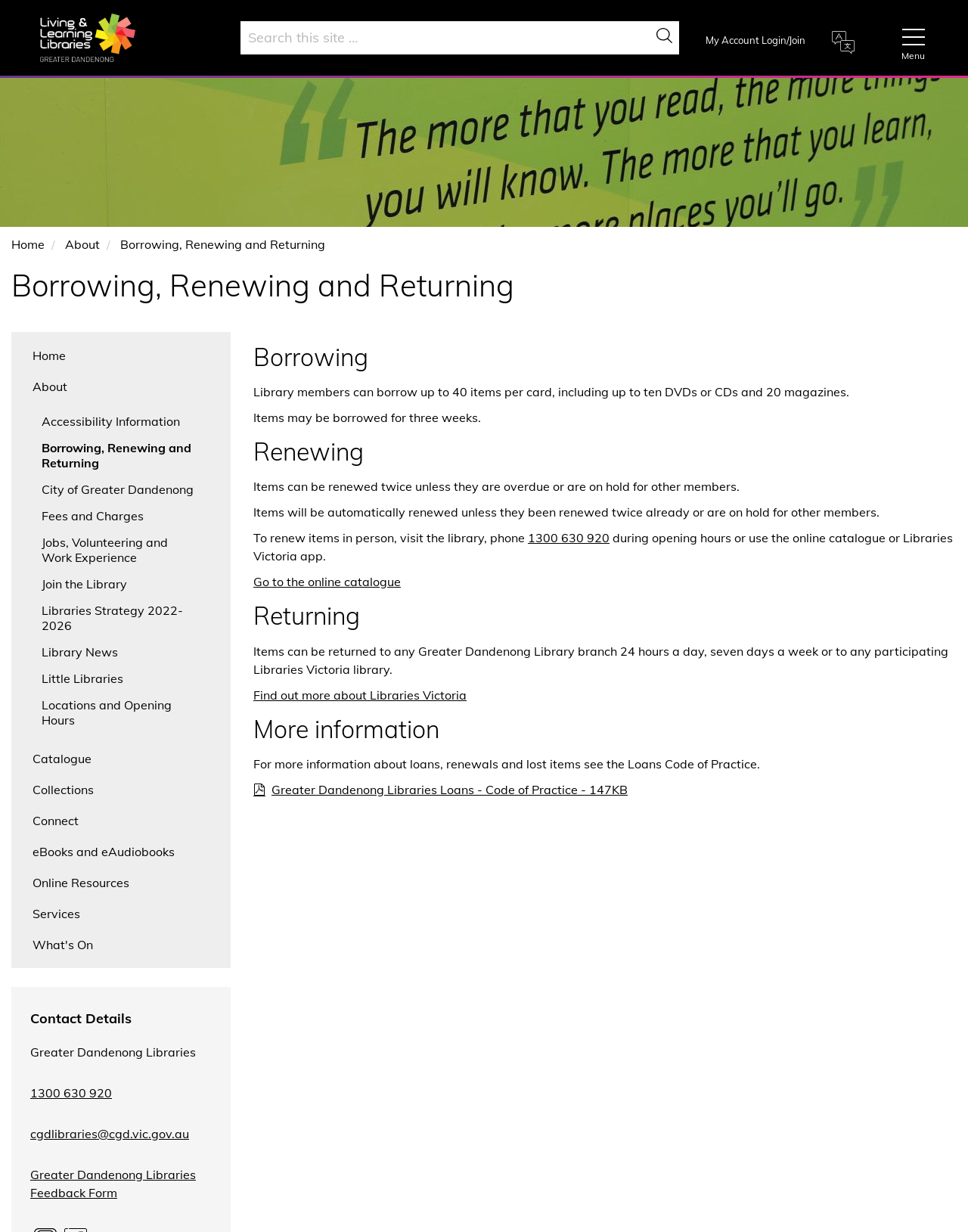Please identify the bounding box coordinates of where to click in order to follow the instruction: "Select a language".

[0.855, 0.023, 0.887, 0.047]